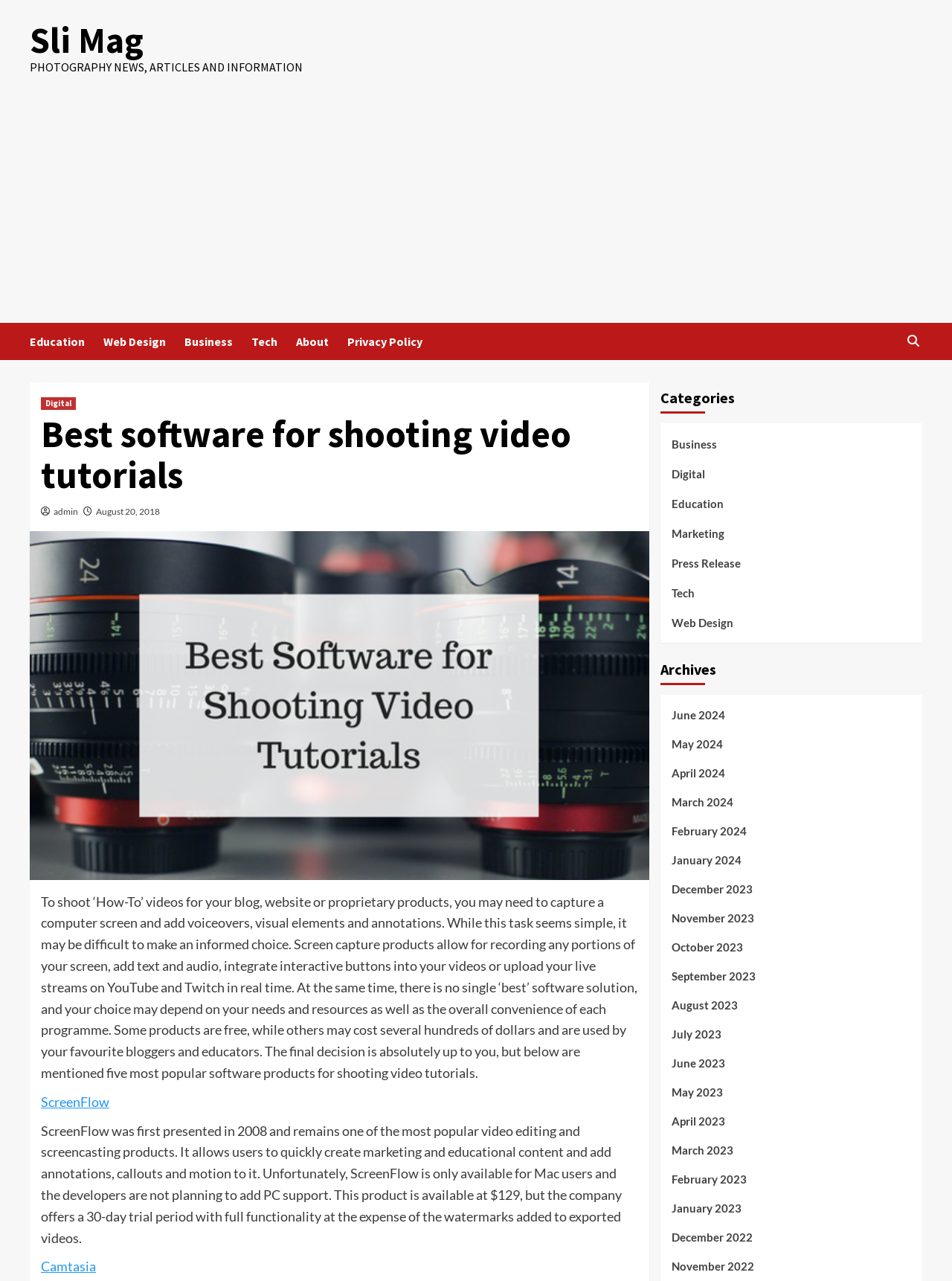Provide a comprehensive caption for the webpage.

This webpage is about photography news, articles, and information, with a focus on software for shooting video tutorials. At the top, there is a link to "Sli Mag" and a heading that reads "PHOTOGRAPHY NEWS, ARTICLES AND INFORMATION". Below this, there is an advertisement iframe.

On the left side, there are several links to different categories, including "Education", "Web Design", "Business", "Tech", "About", and "Privacy Policy". Next to these links, there is a small icon represented by "\ue906".

The main content of the page is divided into sections. The first section has a heading that reads "Best software for shooting video tutorials" and is followed by a paragraph of text that explains the purpose of screen capture products and the difficulty of choosing the right software. Below this, there are links to five popular software products for shooting video tutorials, including "ScreenFlow" and "Camtasia", each with a brief description.

On the right side, there are two sections: "Categories" and "Archives". The "Categories" section has links to various categories, including "Business", "Digital", "Education", "Marketing", "Press Release", "Tech", and "Web Design". The "Archives" section has links to monthly archives from June 2024 to December 2022.

Overall, the webpage appears to be a blog or article page that provides information and resources on photography and video tutorial software.